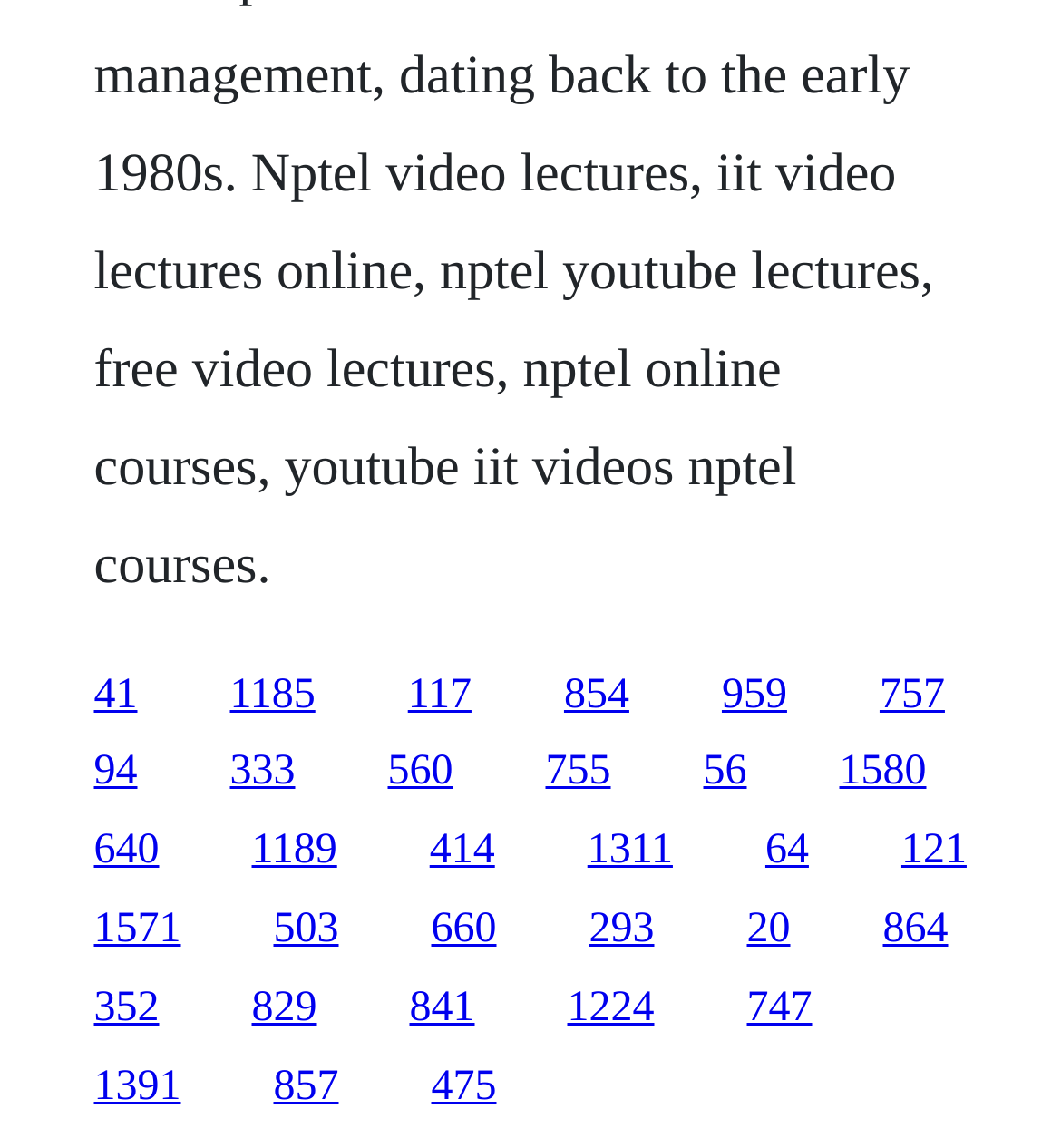What is the horizontal position of the last link?
Could you answer the question in a detailed manner, providing as much information as possible?

I looked at the bounding box coordinates of the last link, which is [0.791, 0.926, 0.873, 0.966]. The x1 coordinate is 0.791, which indicates the left edge of the link.